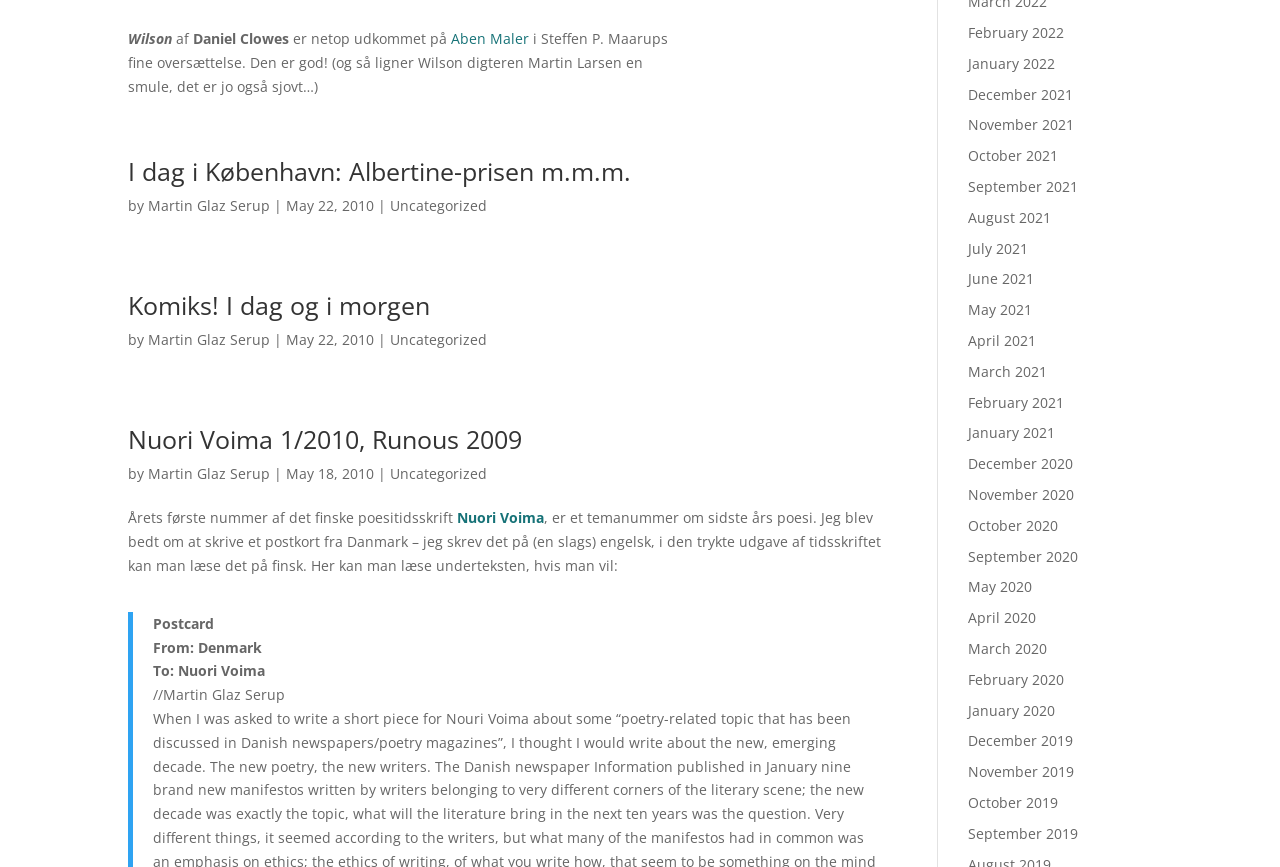Pinpoint the bounding box coordinates for the area that should be clicked to perform the following instruction: "Follow the link 'Martin Glaz Serup'".

[0.116, 0.226, 0.211, 0.248]